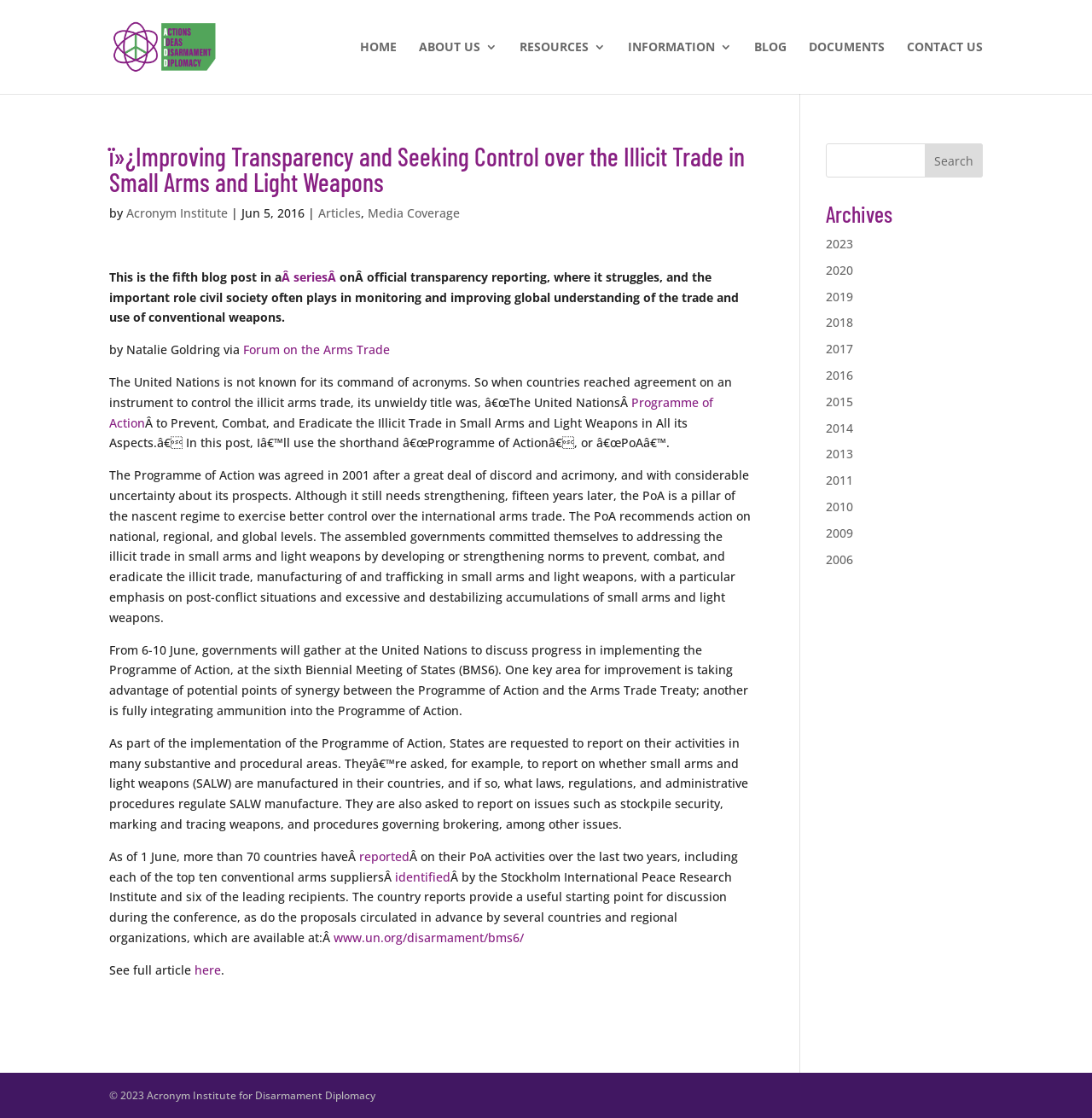Could you locate the bounding box coordinates for the section that should be clicked to accomplish this task: "Click on the HOME link".

[0.33, 0.037, 0.363, 0.084]